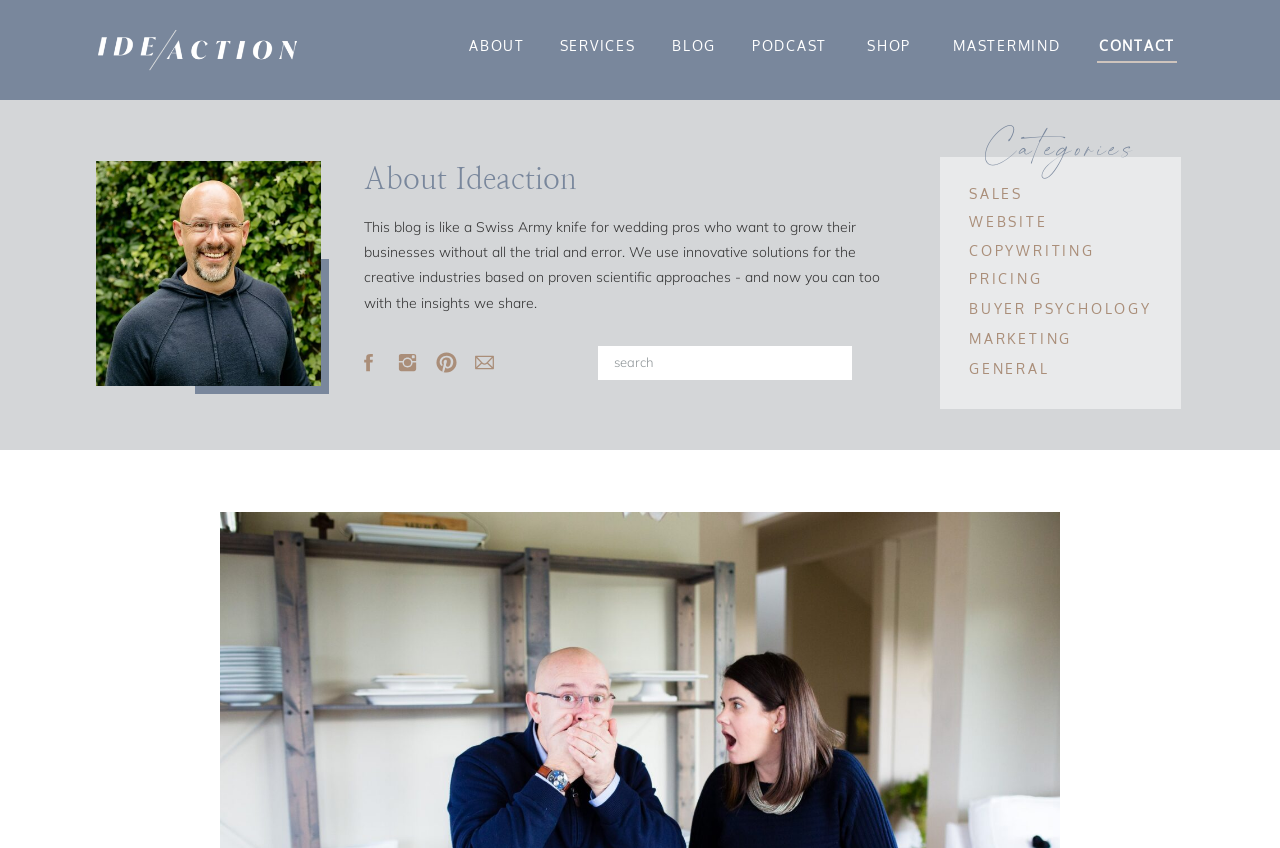Kindly provide the bounding box coordinates of the section you need to click on to fulfill the given instruction: "Search for something".

[0.48, 0.414, 0.648, 0.439]